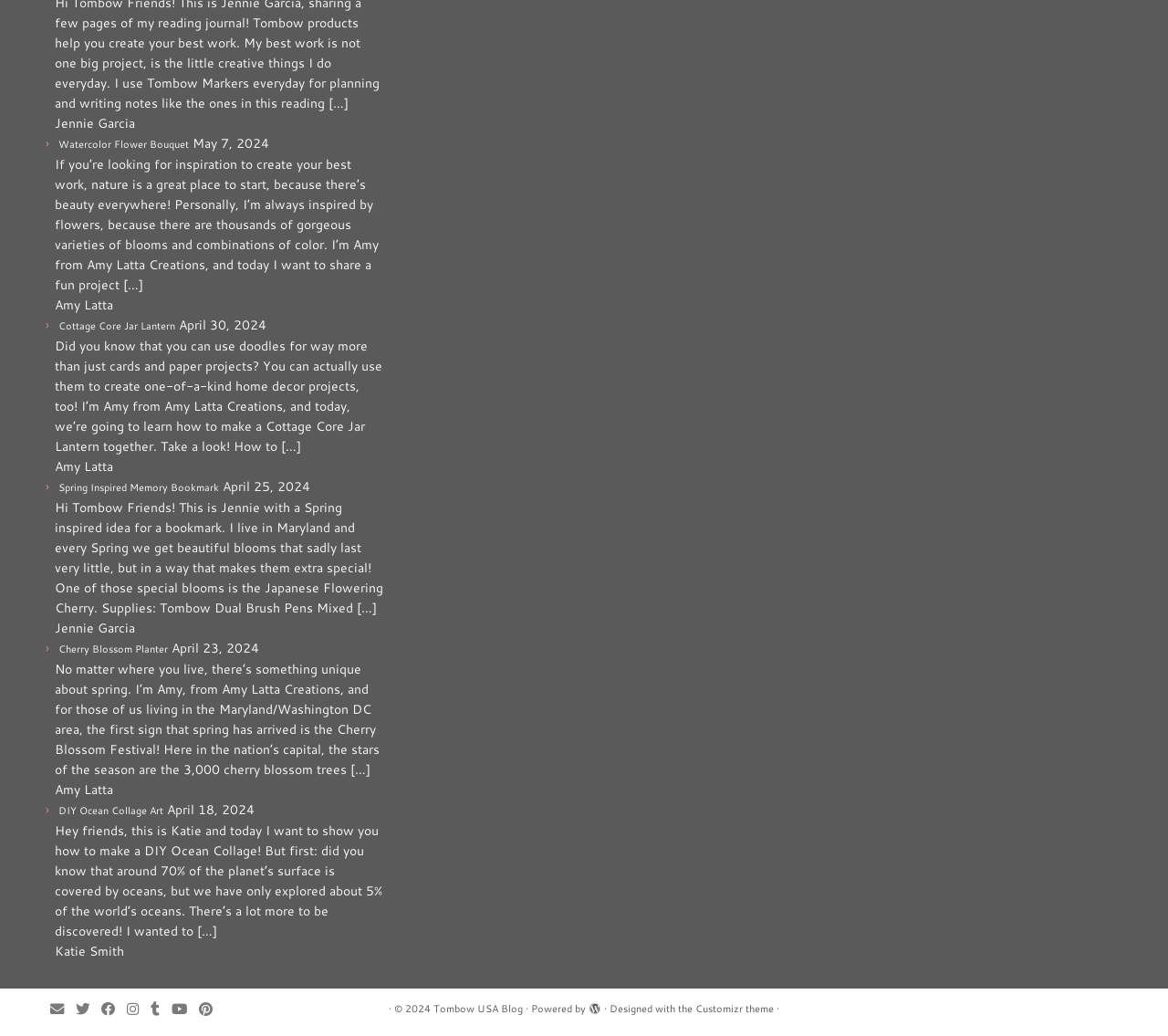Based on the description "Tombow USA Blog", find the bounding box of the specified UI element.

[0.371, 0.965, 0.448, 0.984]